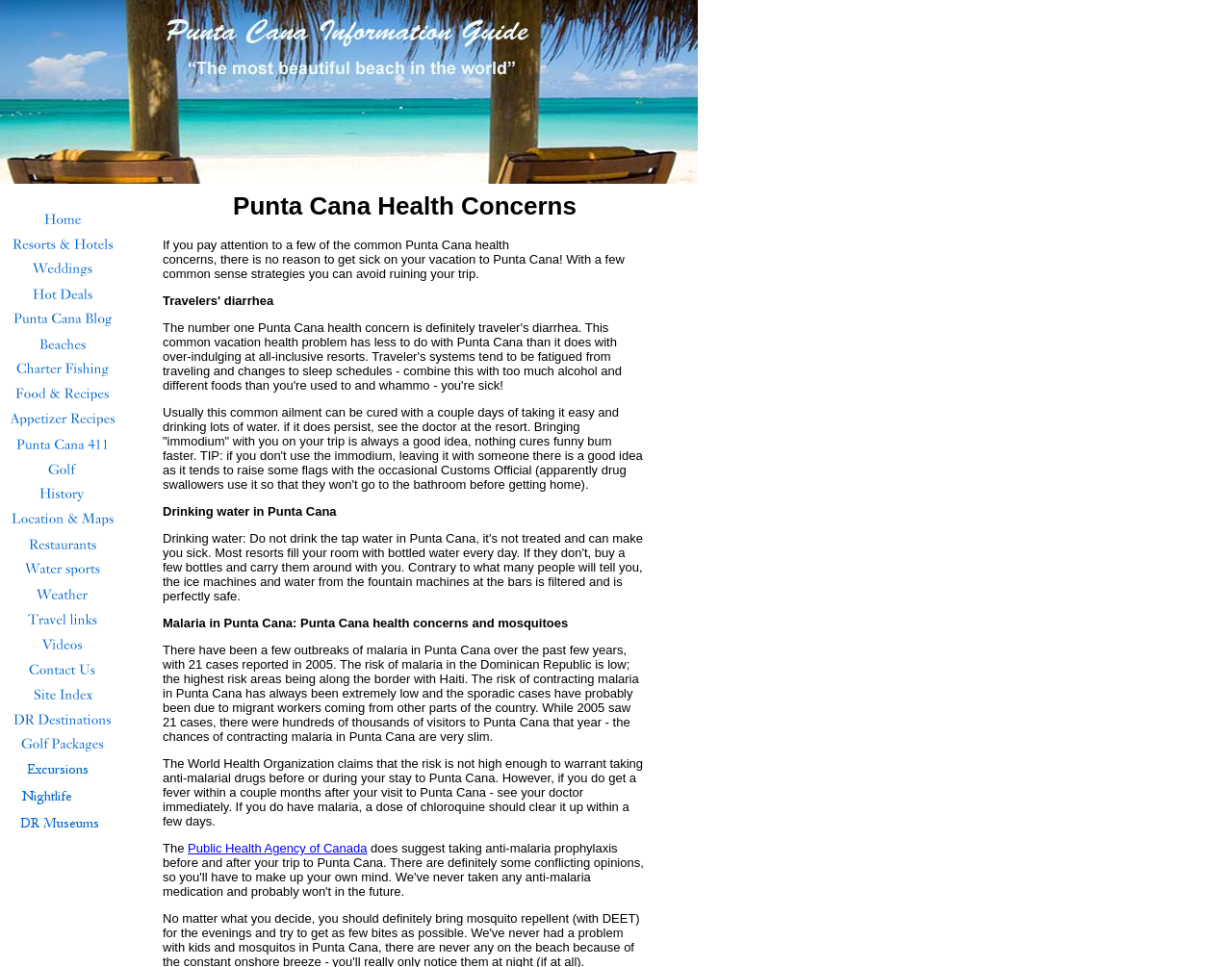Please determine the bounding box coordinates of the section I need to click to accomplish this instruction: "Read about 'Punta Cana Health Concerns'".

[0.132, 0.198, 0.525, 0.229]